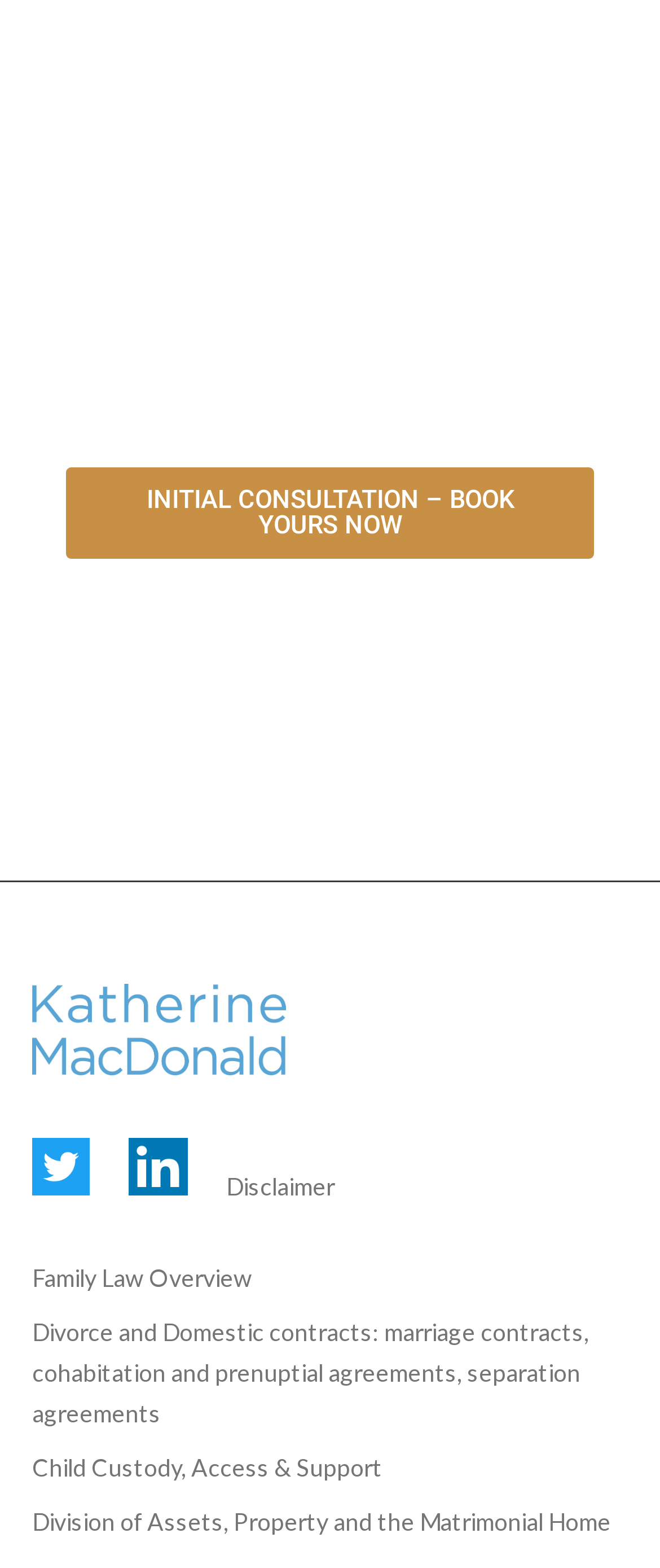What can be booked now?
Give a one-word or short-phrase answer derived from the screenshot.

INITIAL CONSULTATION